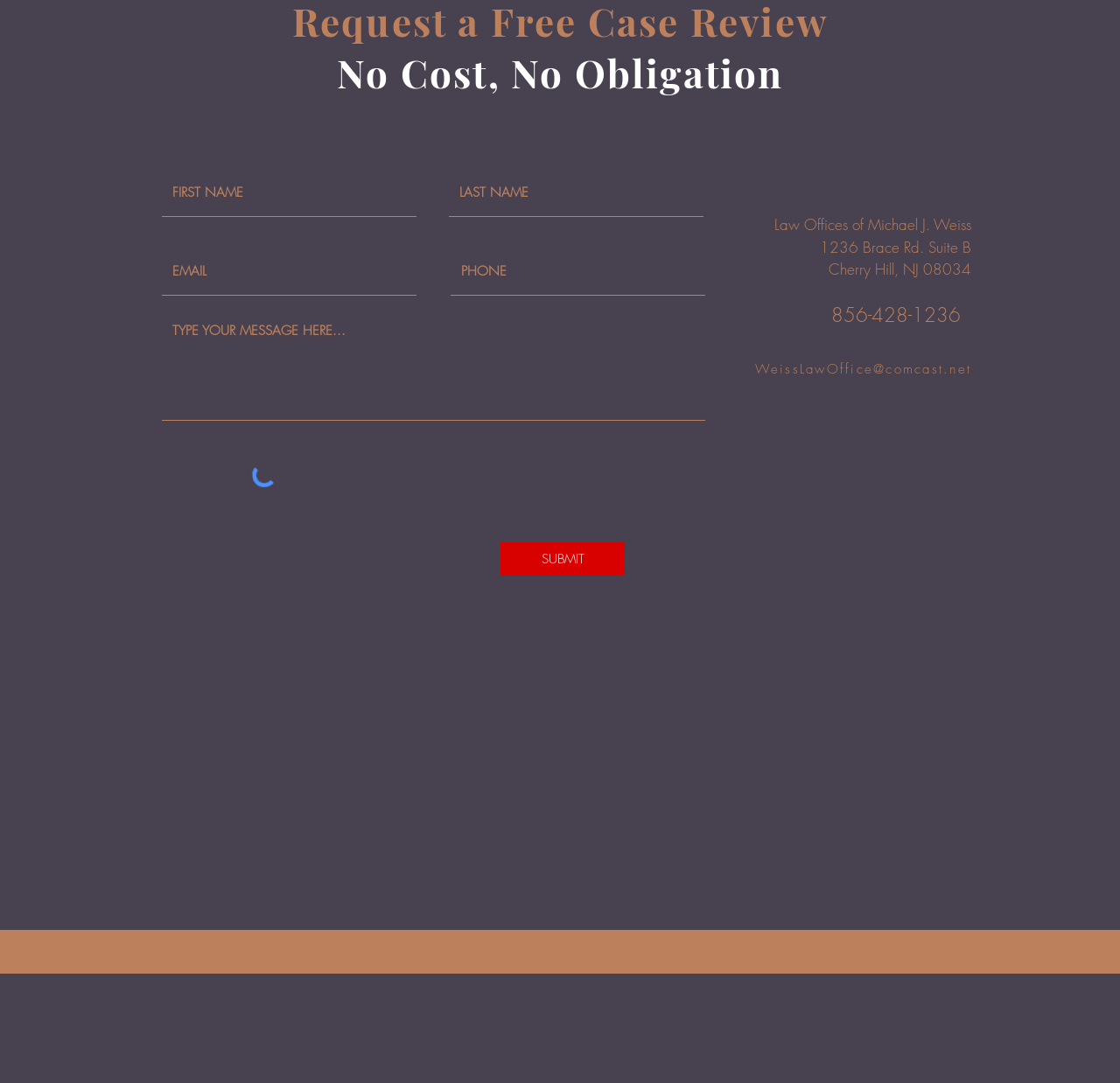Locate the bounding box coordinates of the element to click to perform the following action: 'enter first name'. The coordinates should be given as four float values between 0 and 1, in the form of [left, top, right, bottom].

[0.145, 0.157, 0.372, 0.2]